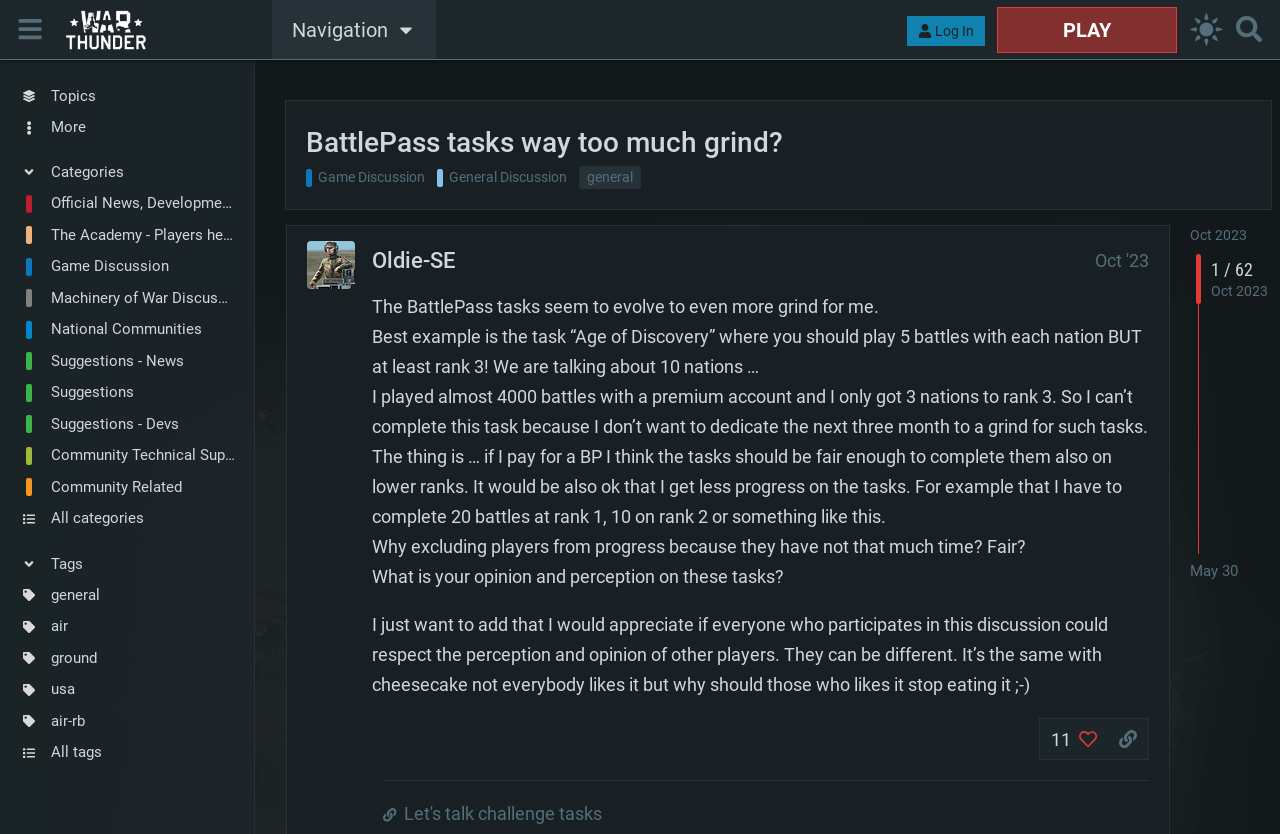Determine the main heading text of the webpage.

BattlePass tasks way too much grind?